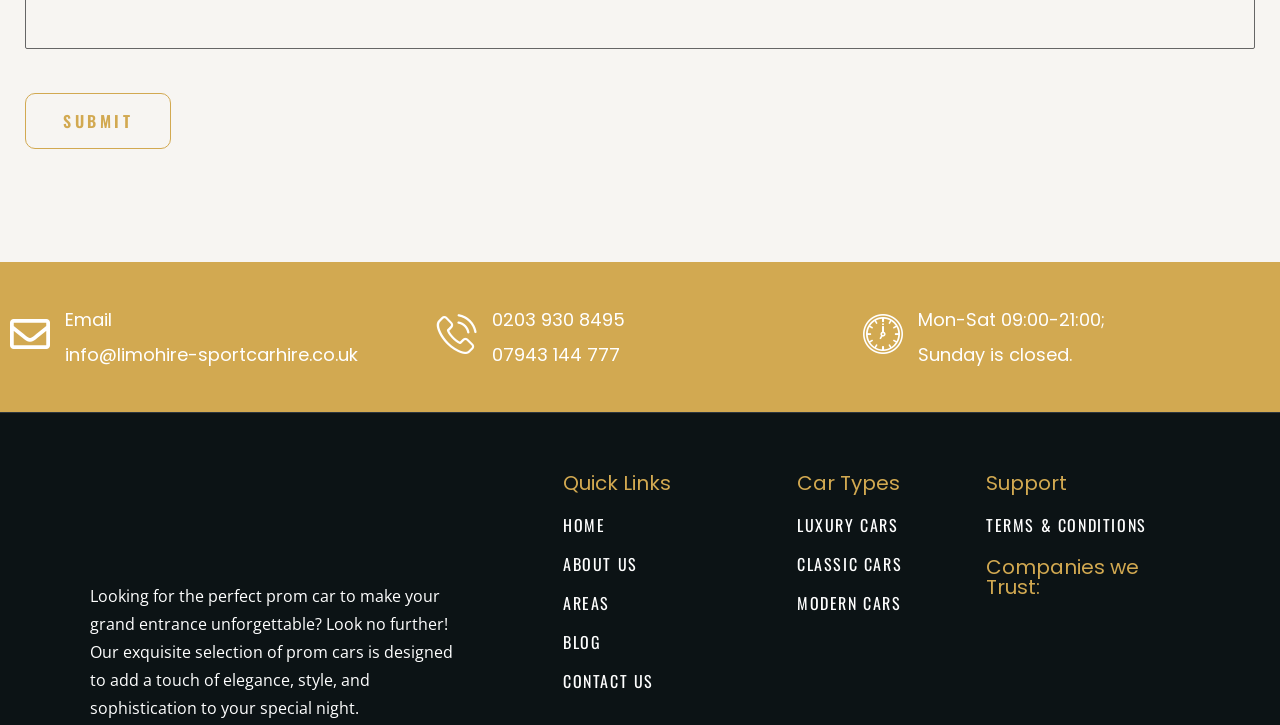Find the bounding box coordinates of the area that needs to be clicked in order to achieve the following instruction: "Click submit". The coordinates should be specified as four float numbers between 0 and 1, i.e., [left, top, right, bottom].

[0.02, 0.128, 0.134, 0.206]